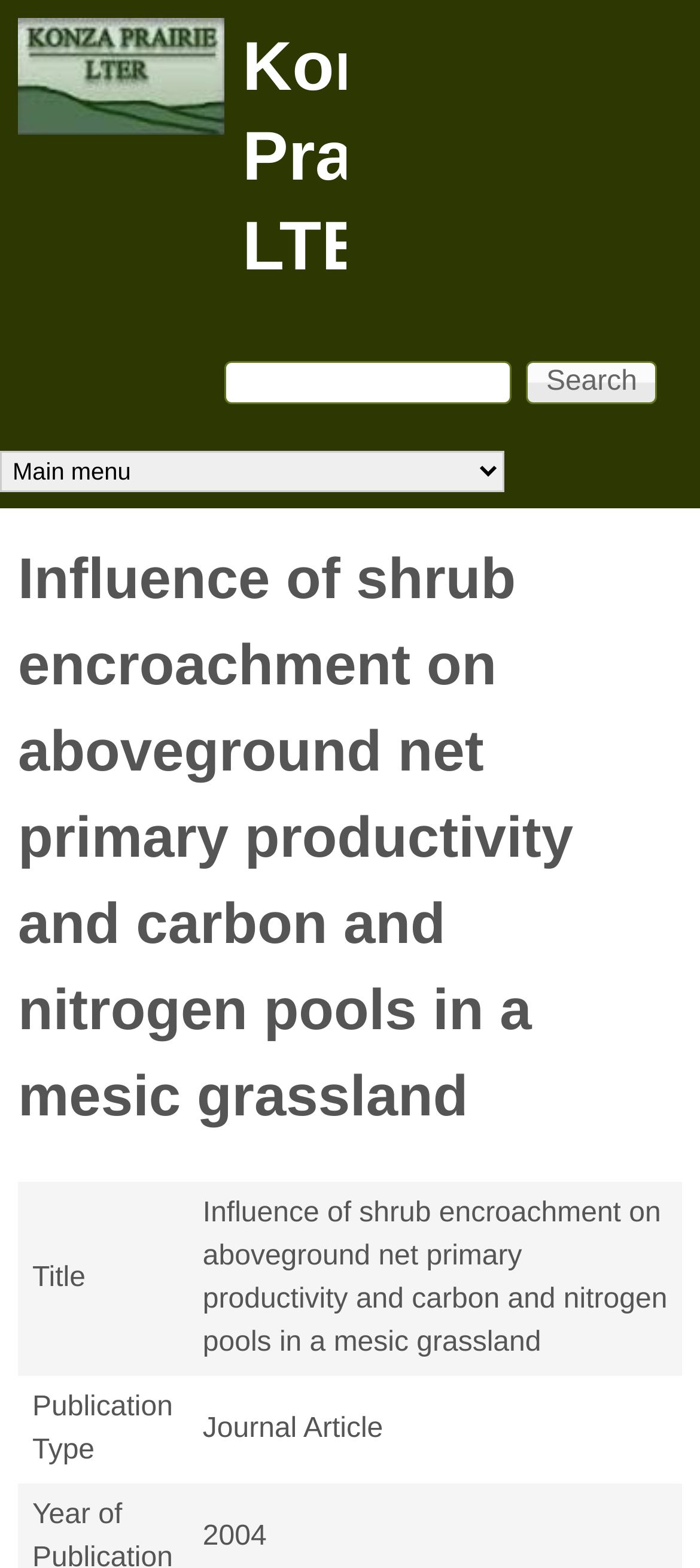What is the type of publication?
Please provide a full and detailed response to the question.

I found the answer by examining the table-like structure on the webpage, where there are rows and columns. In one of the rows, I found a cell with the text 'Publication Type' and another cell with the text 'Journal Article'. This suggests that the type of publication is a Journal Article.